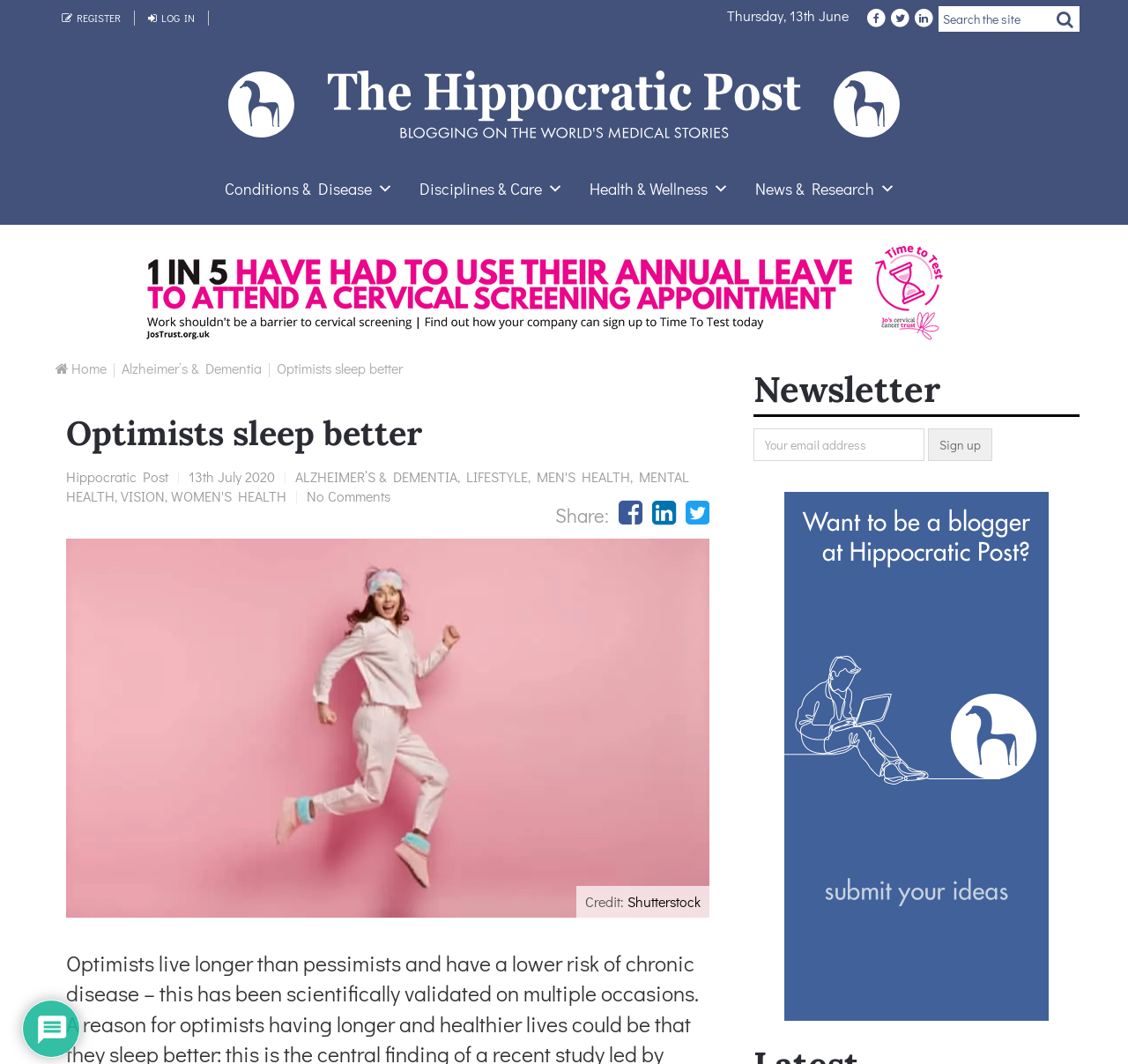Please locate the bounding box coordinates of the element that should be clicked to complete the given instruction: "Log in".

[0.12, 0.01, 0.185, 0.024]